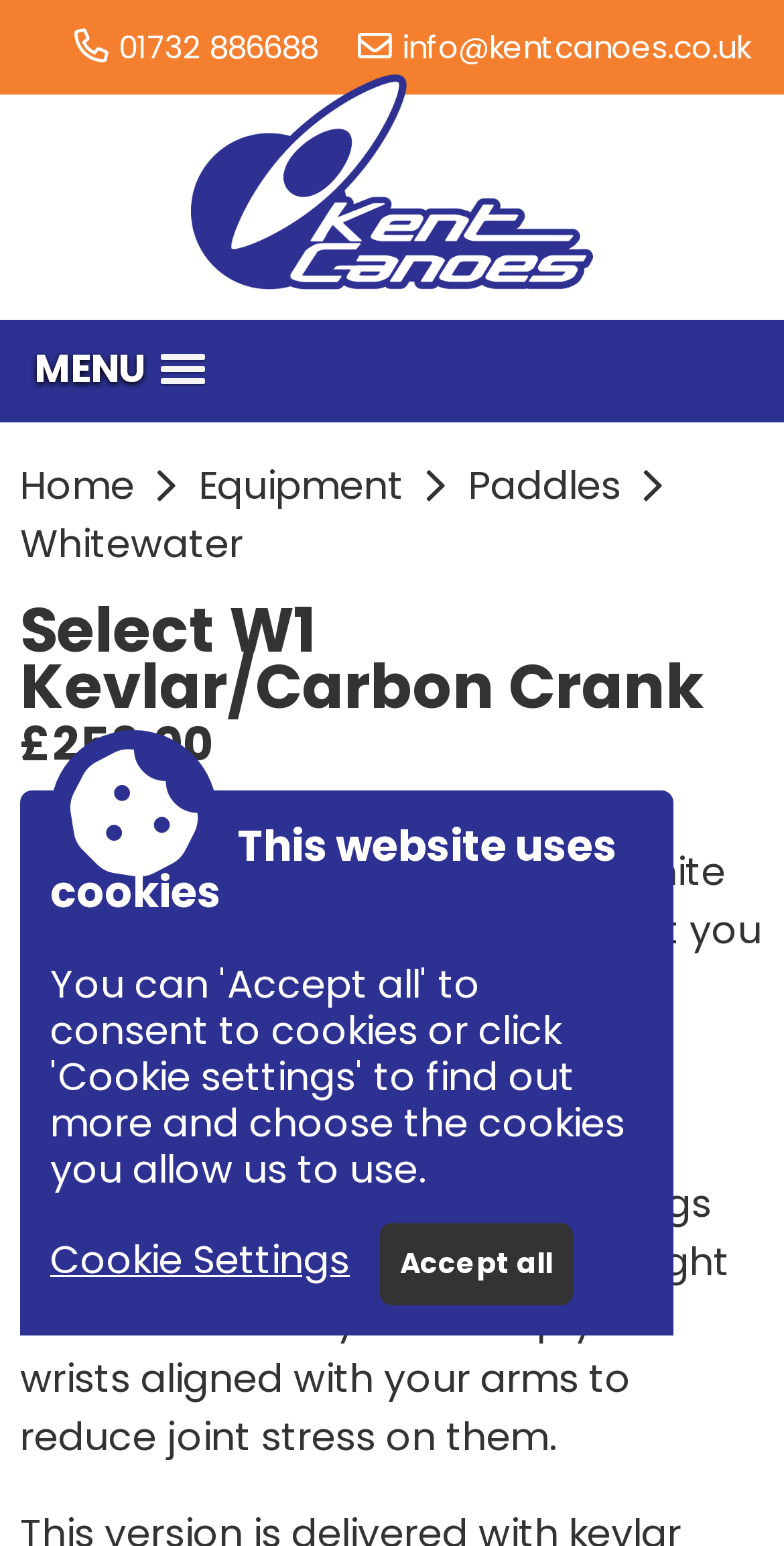What type of paddling is the W1 suitable for?
Using the image, respond with a single word or phrase.

White water paddling